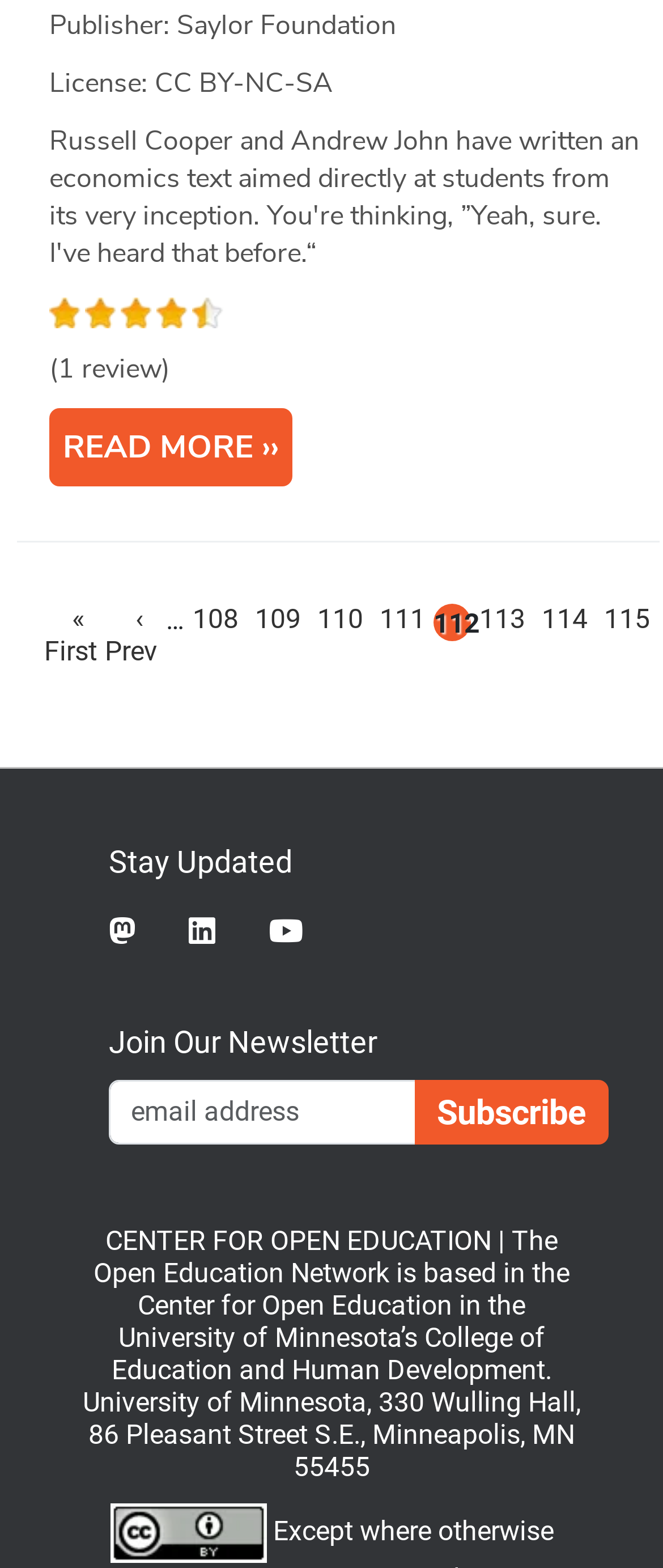Using the webpage screenshot, find the UI element described by 109. Provide the bounding box coordinates in the format (top-left x, top-left y, bottom-right x, bottom-right y), ensuring all values are floating point numbers between 0 and 1.

[0.372, 0.381, 0.466, 0.409]